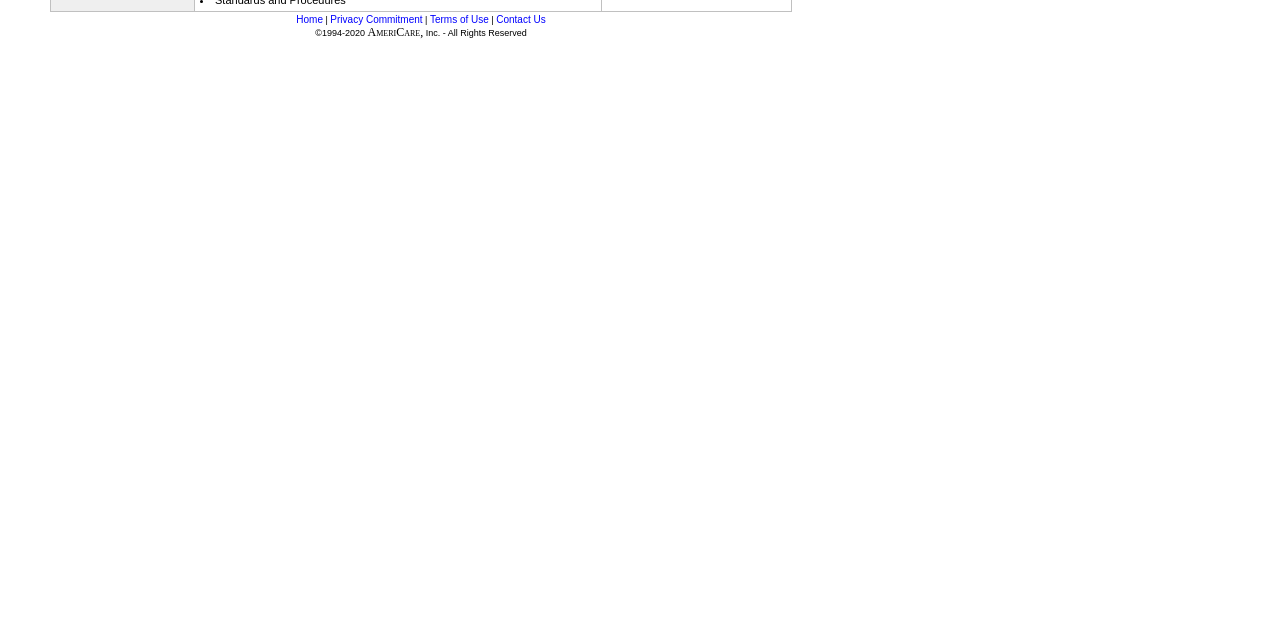Identify the bounding box coordinates for the UI element described by the following text: "Contact Us". Provide the coordinates as four float numbers between 0 and 1, in the format [left, top, right, bottom].

[0.388, 0.022, 0.426, 0.039]